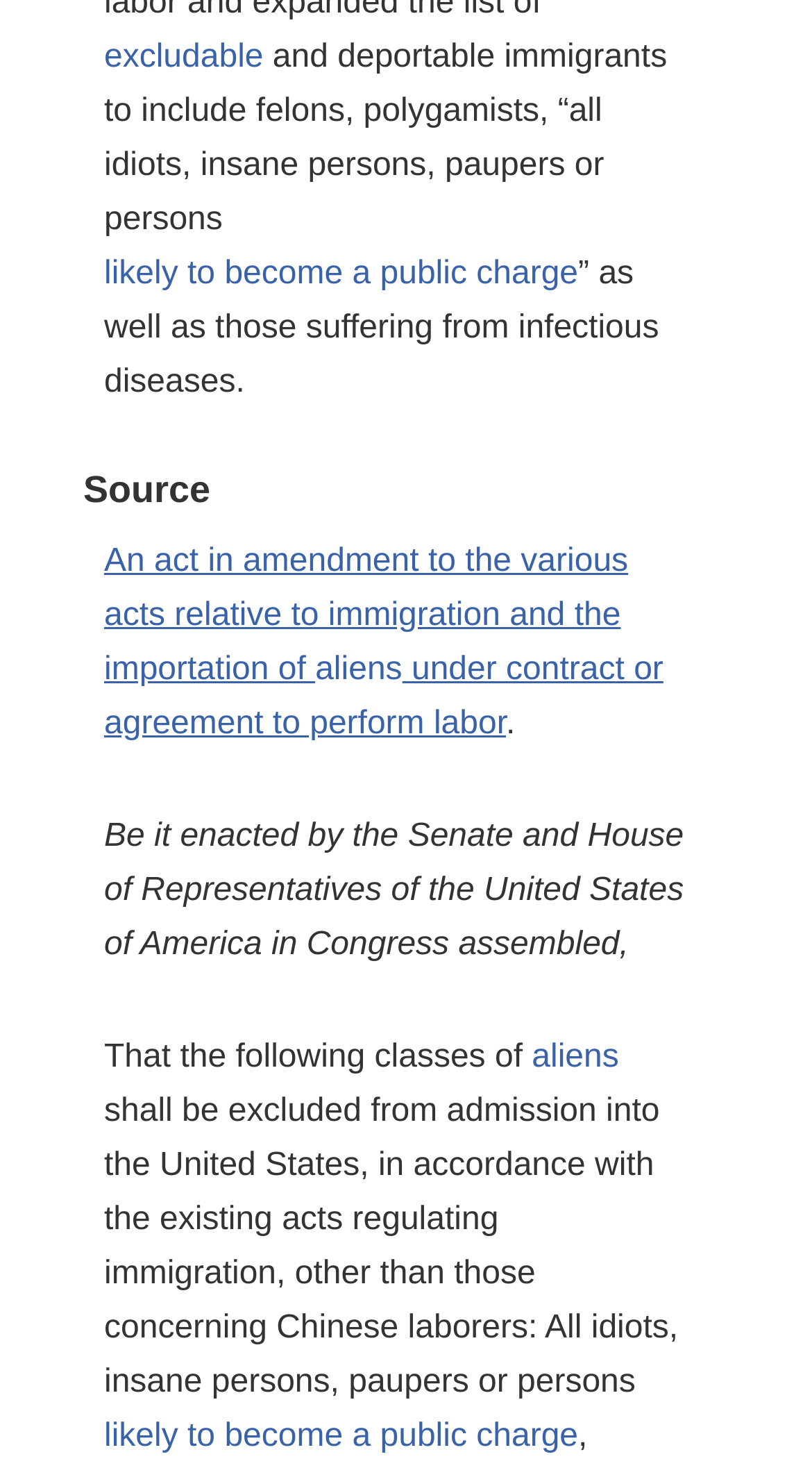Give a concise answer of one word or phrase to the question: 
What is the relationship between the mentioned act and Chinese laborers?

exception